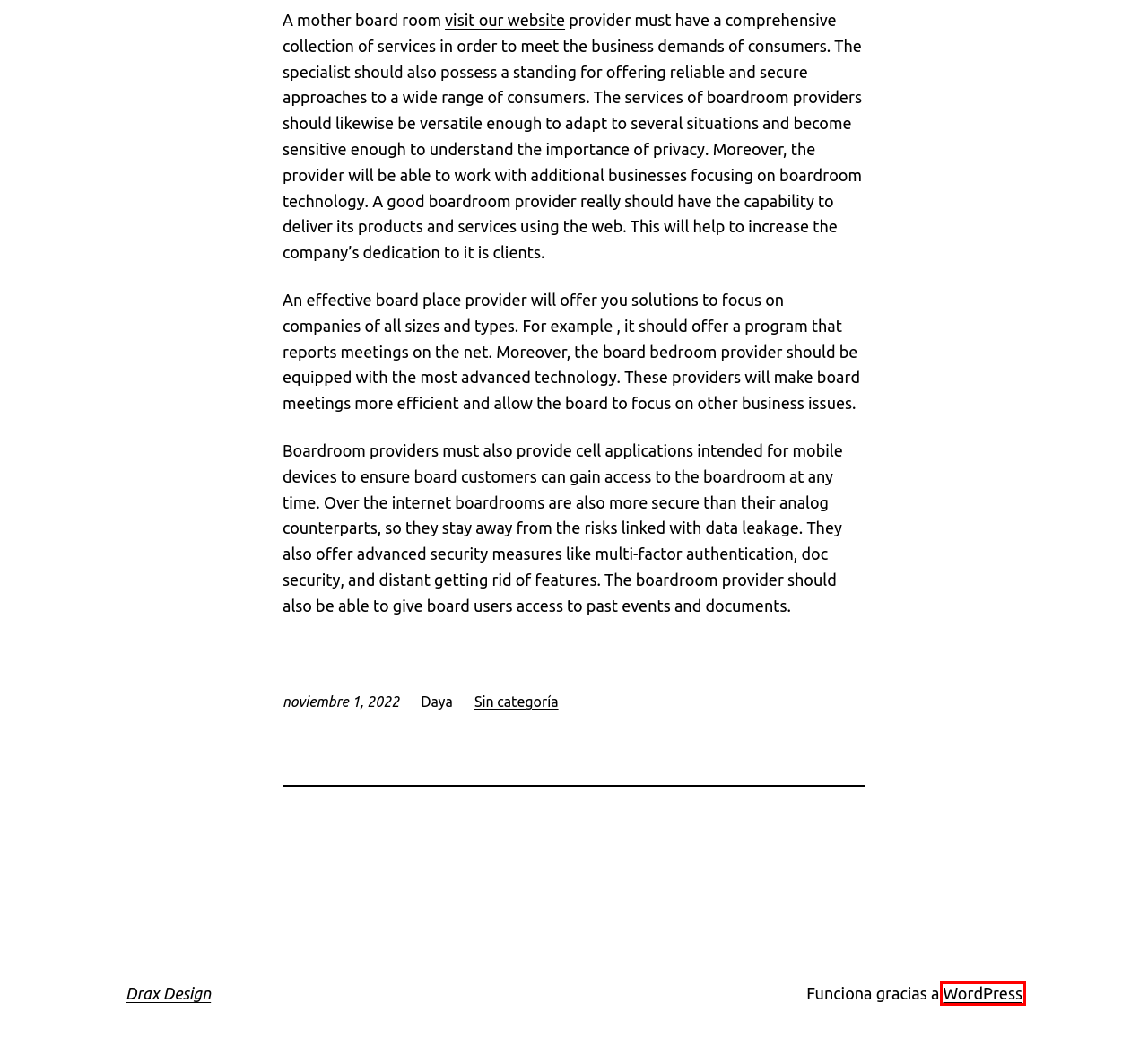Provided is a screenshot of a webpage with a red bounding box around an element. Select the most accurate webpage description for the page that appears after clicking the highlighted element. Here are the candidates:
A. Diana Guerrero – Drax Design
B. Tomás Nieto – Drax Design
C. David Pérez – Drax Design
D. Sin categoría – Drax Design
E. Herramienta de blog, plataforma de publicación y CMS – WordPress.org España
F. Drax Design – Inmersive and Interactive Agency
G. Olivia Lozano – Drax Design
H. Bara Bazar Reopening again on 23 Dec 2016. - Bara Khyber Agency

E